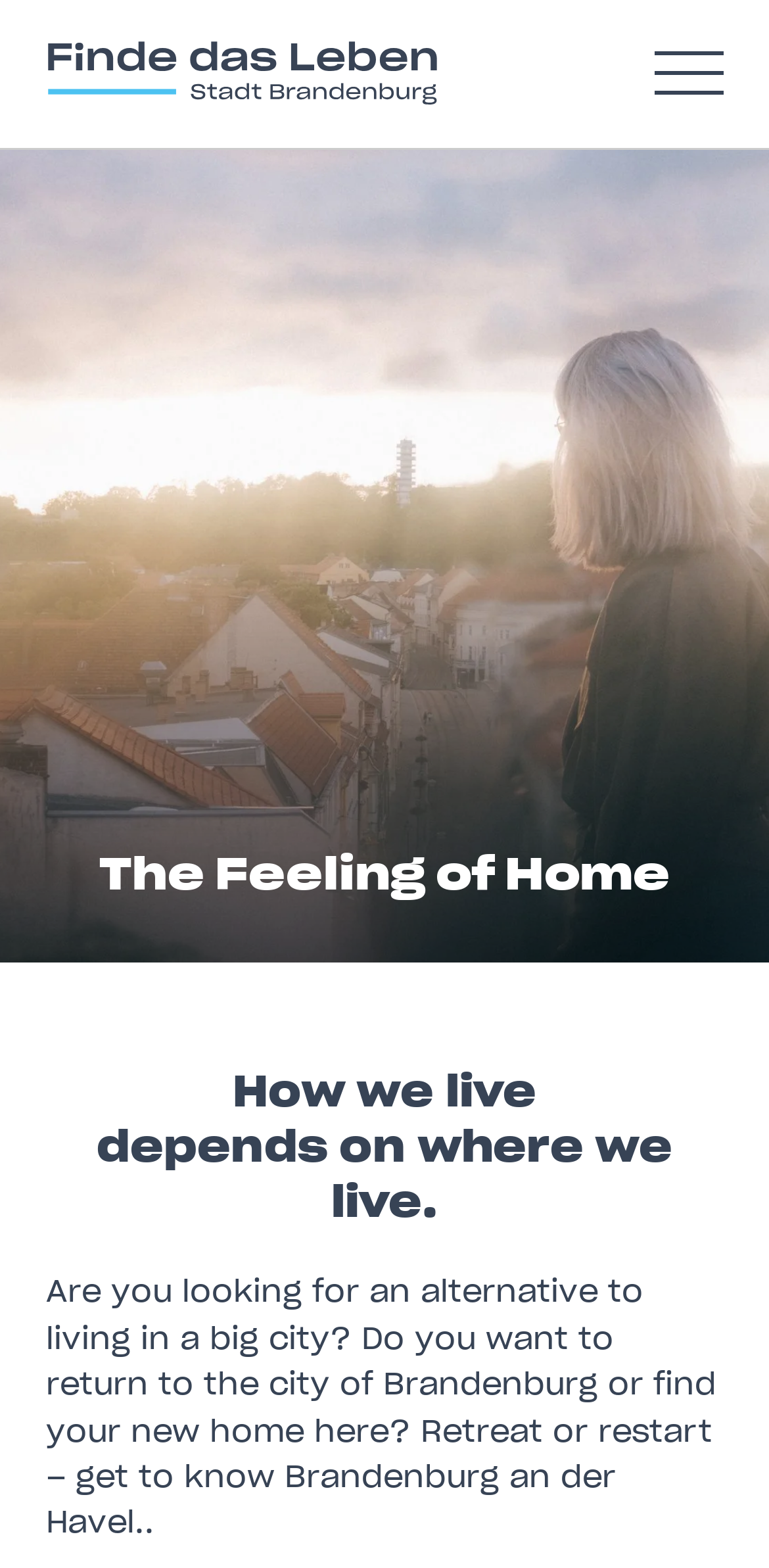Can you find the bounding box coordinates for the element to click on to achieve the instruction: "Click on the 'discover' link"?

[0.0, 0.123, 1.0, 0.21]